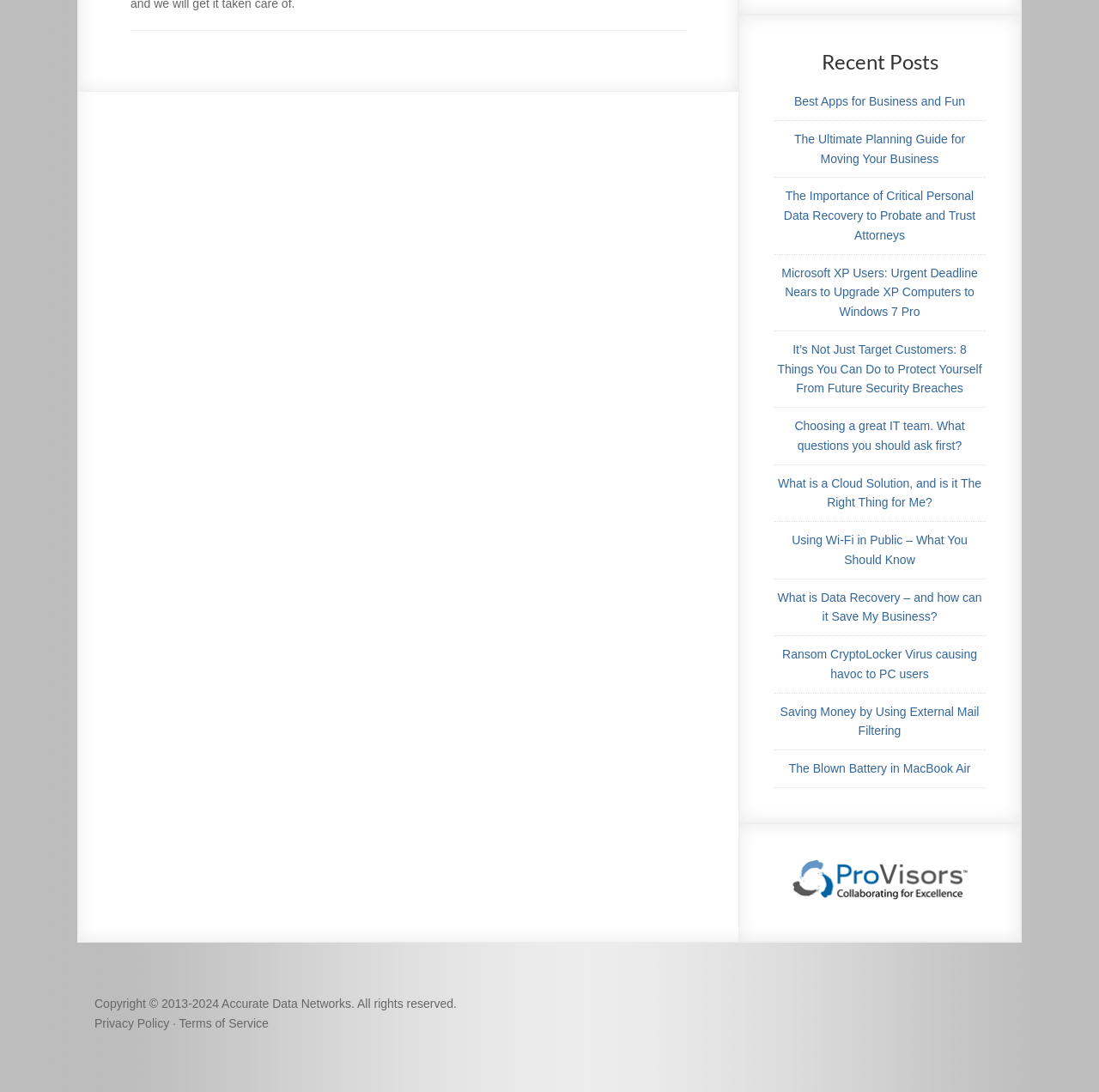Extract the bounding box coordinates for the UI element described as: "Terms of Service".

[0.163, 0.931, 0.244, 0.943]